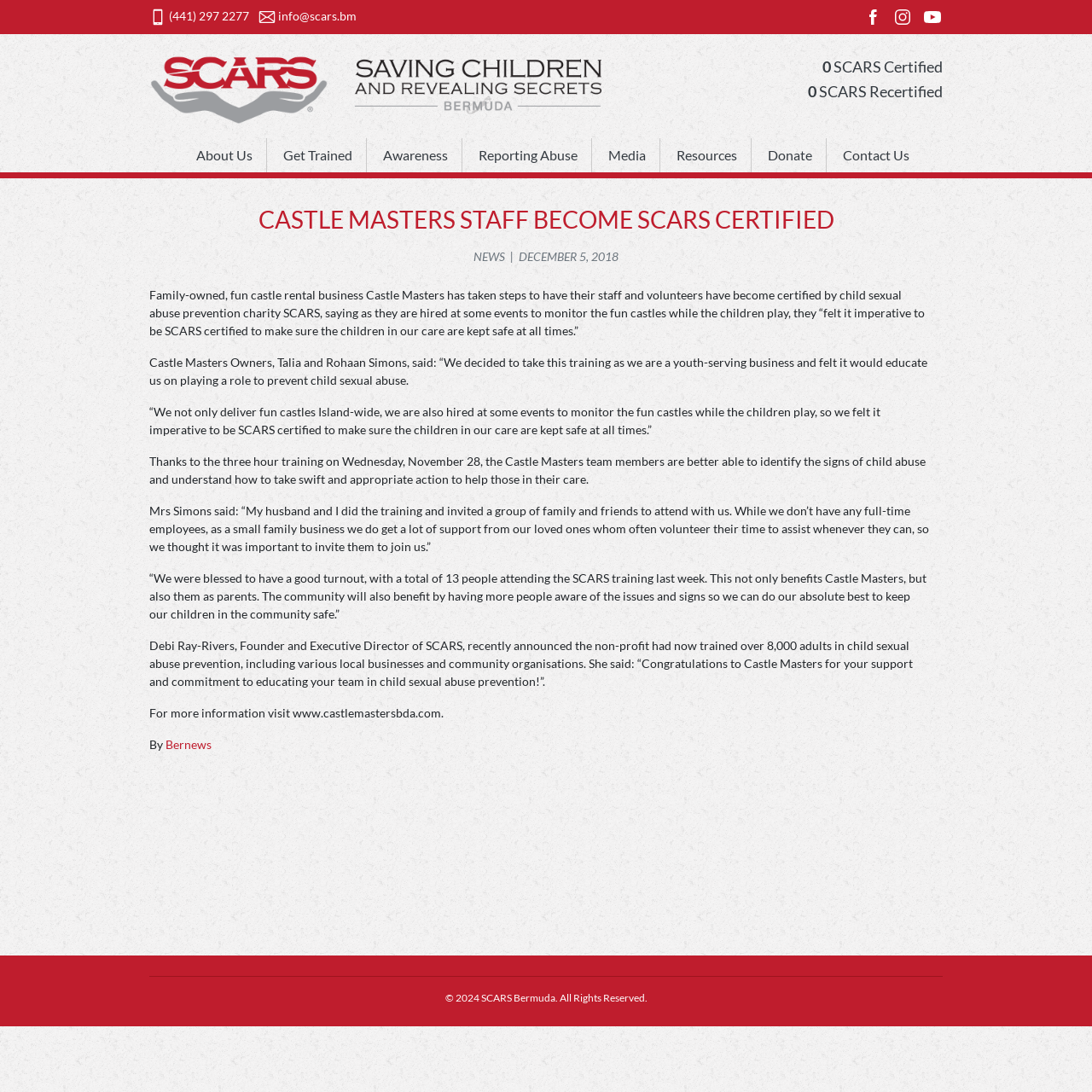What is the name of the charity that Castle Masters staff became certified by?
Based on the image, provide your answer in one word or phrase.

SCARS